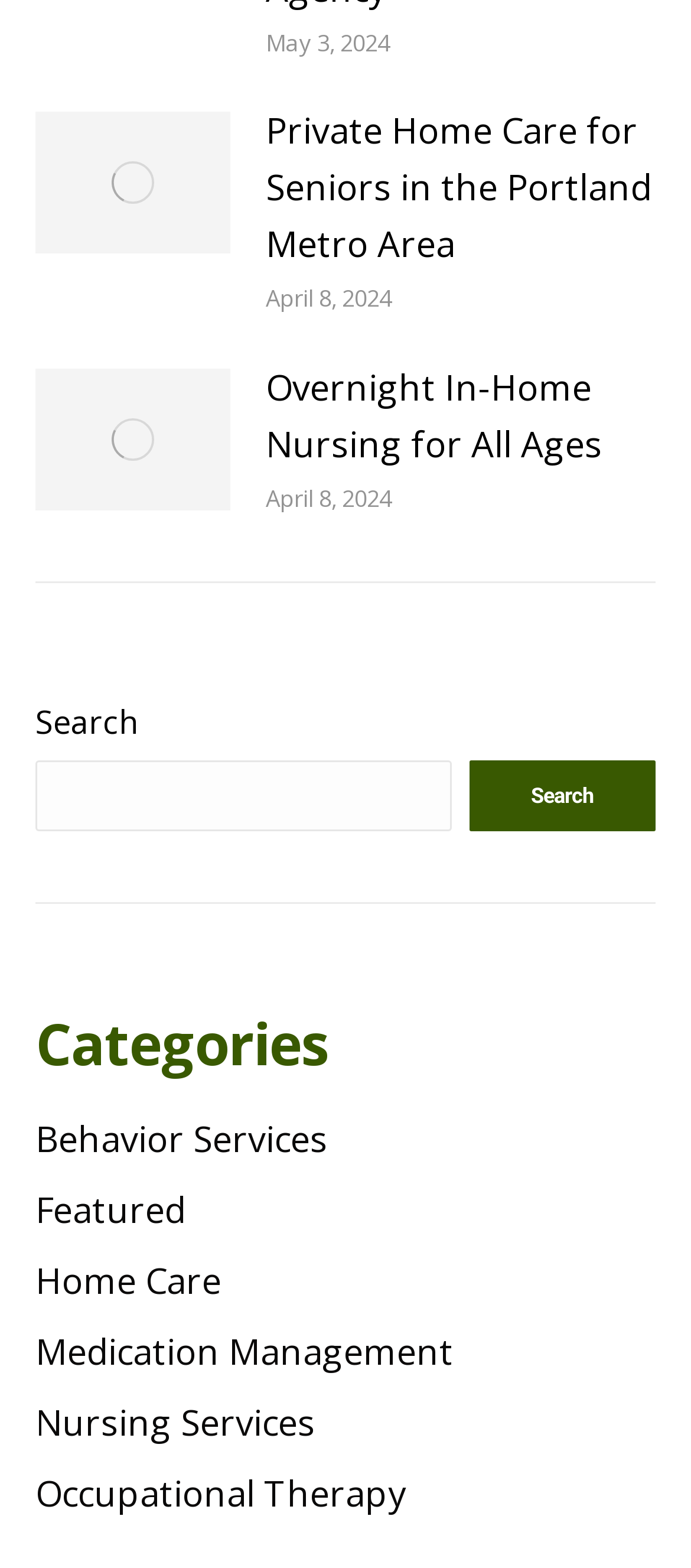Pinpoint the bounding box coordinates of the clickable element to carry out the following instruction: "Search for something."

[0.051, 0.484, 0.654, 0.53]